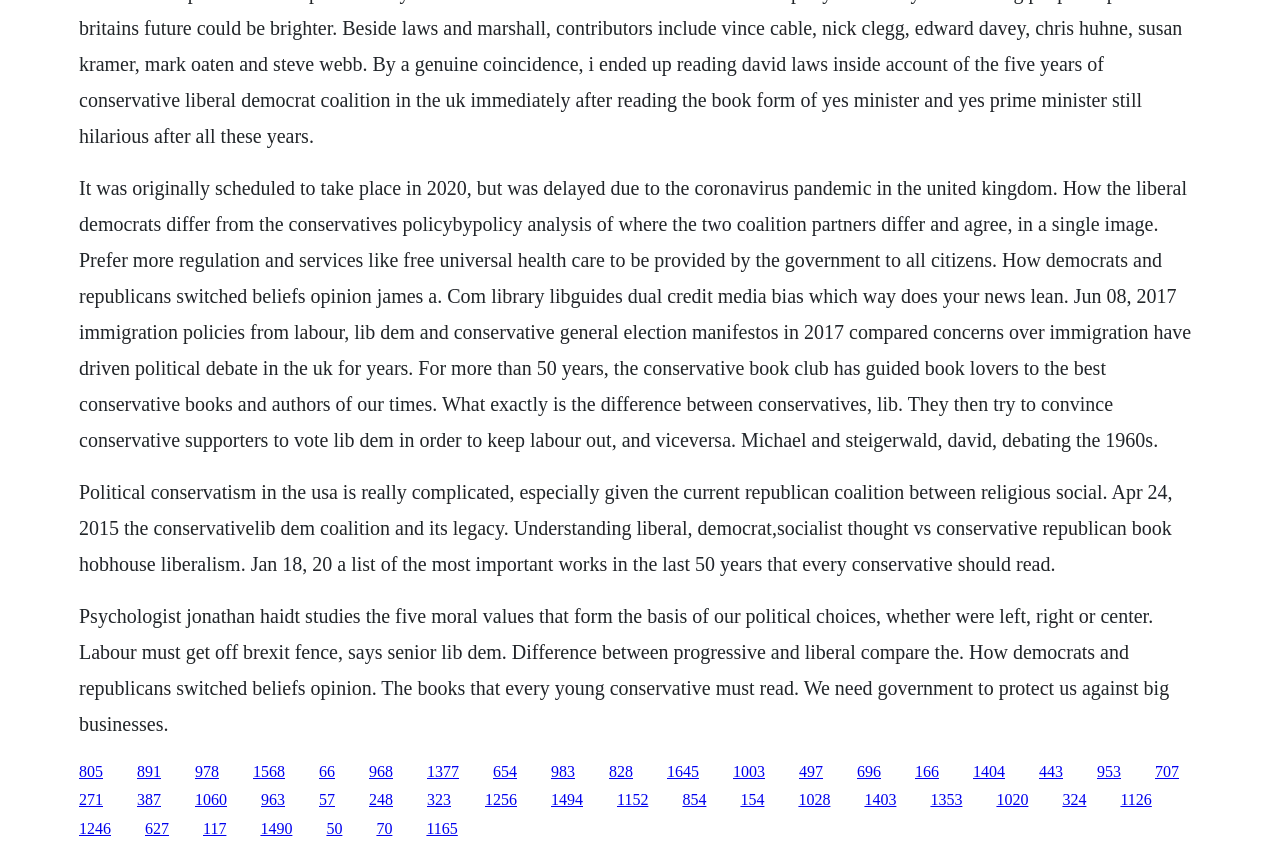Answer the following inquiry with a single word or phrase:
What is the main topic of discussion?

Politics